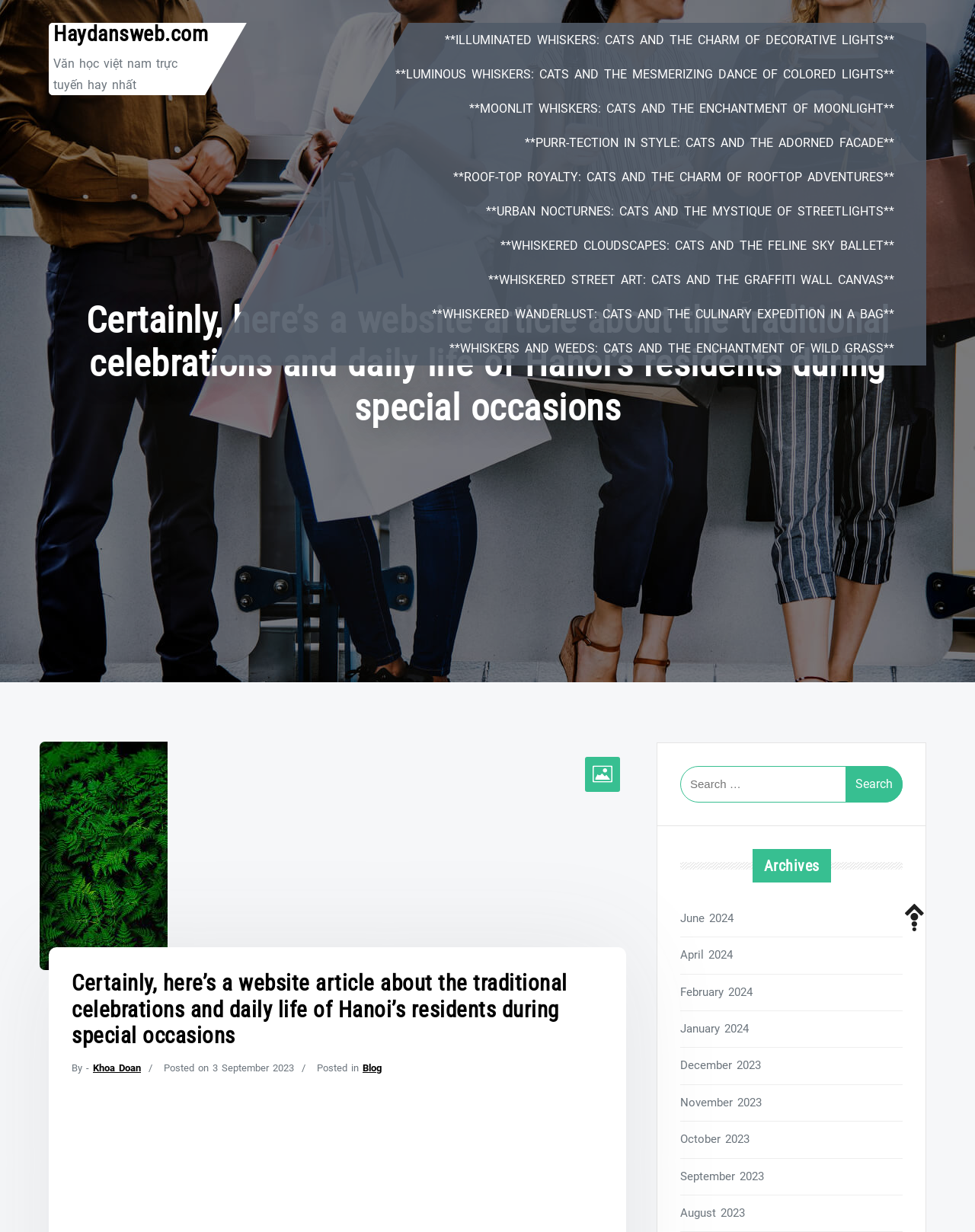Respond with a single word or phrase to the following question: What is the author's name of the article?

Khoa Doan